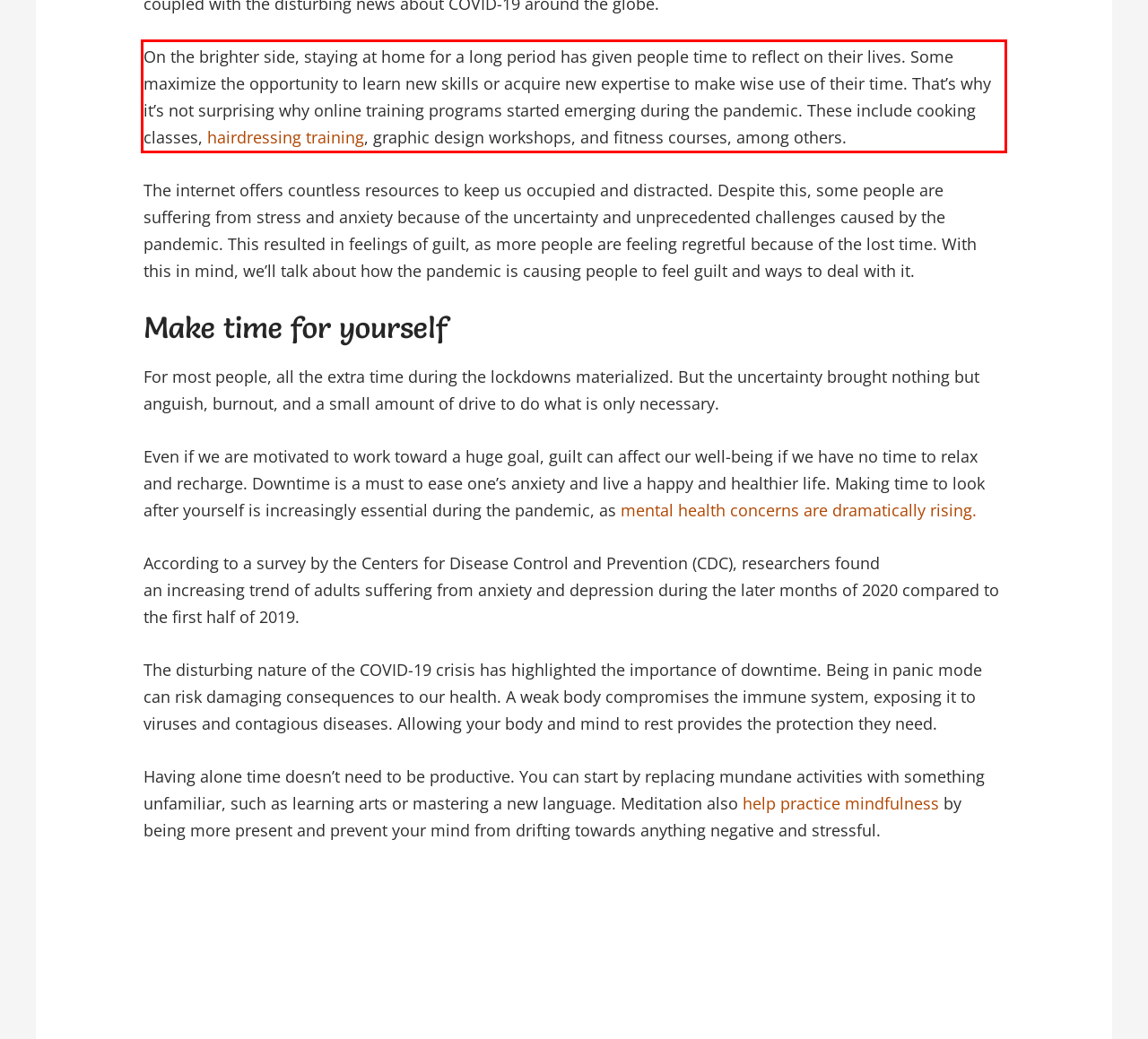Please analyze the provided webpage screenshot and perform OCR to extract the text content from the red rectangle bounding box.

On the brighter side, staying at home for a long period has given people time to reflect on their lives. Some maximize the opportunity to learn new skills or acquire new expertise to make wise use of their time. That’s why it’s not surprising why online training programs started emerging during the pandemic. These include cooking classes, hairdressing training, graphic design workshops, and fitness courses, among others.